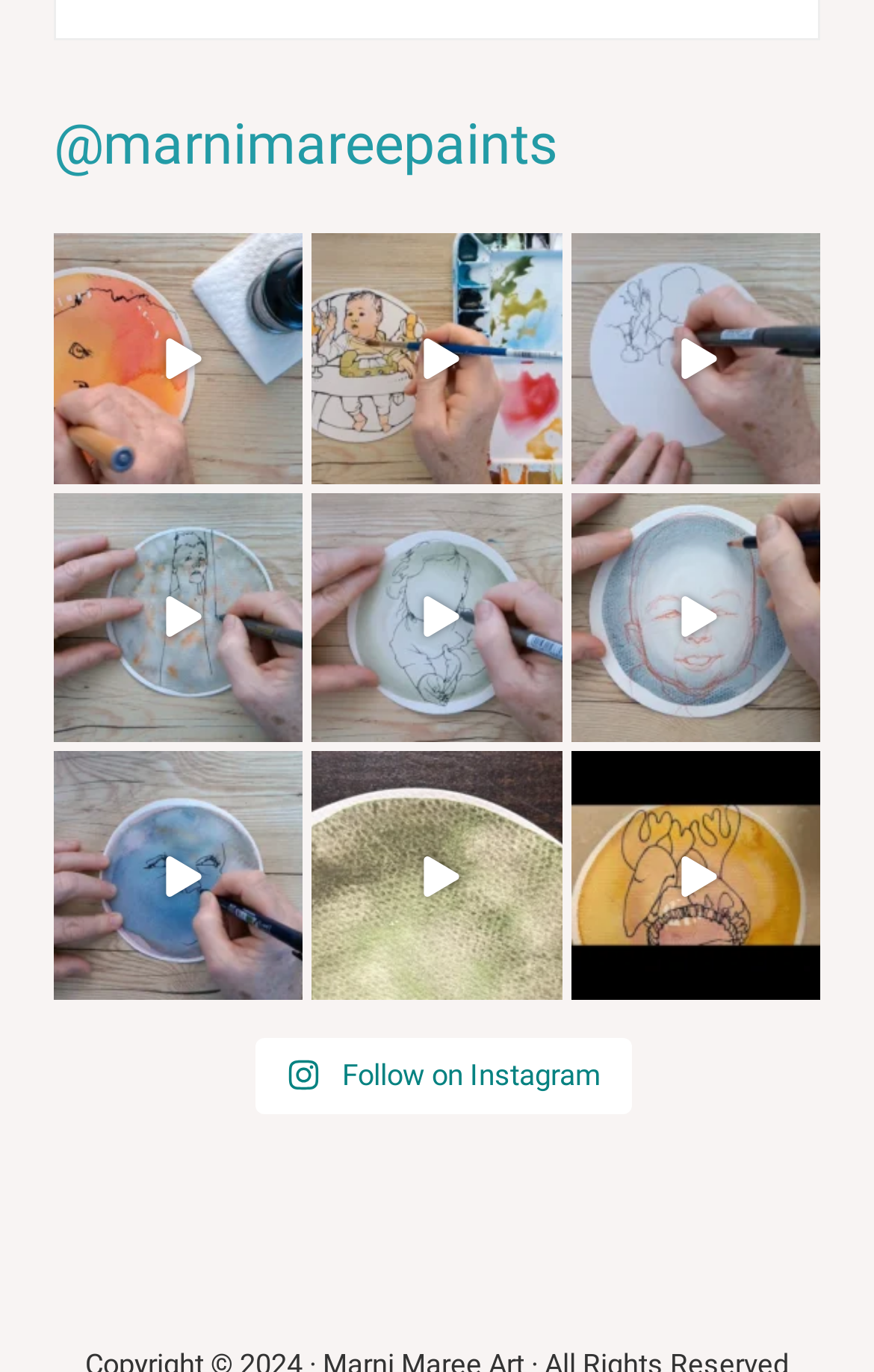Analyze the image and give a detailed response to the question:
How many posts are there on the webpage?

I counted the number of posts by looking at the repeating pattern of 'View' and 'Open' links, as well as the corresponding StaticText elements with dates. I found 10 such patterns.